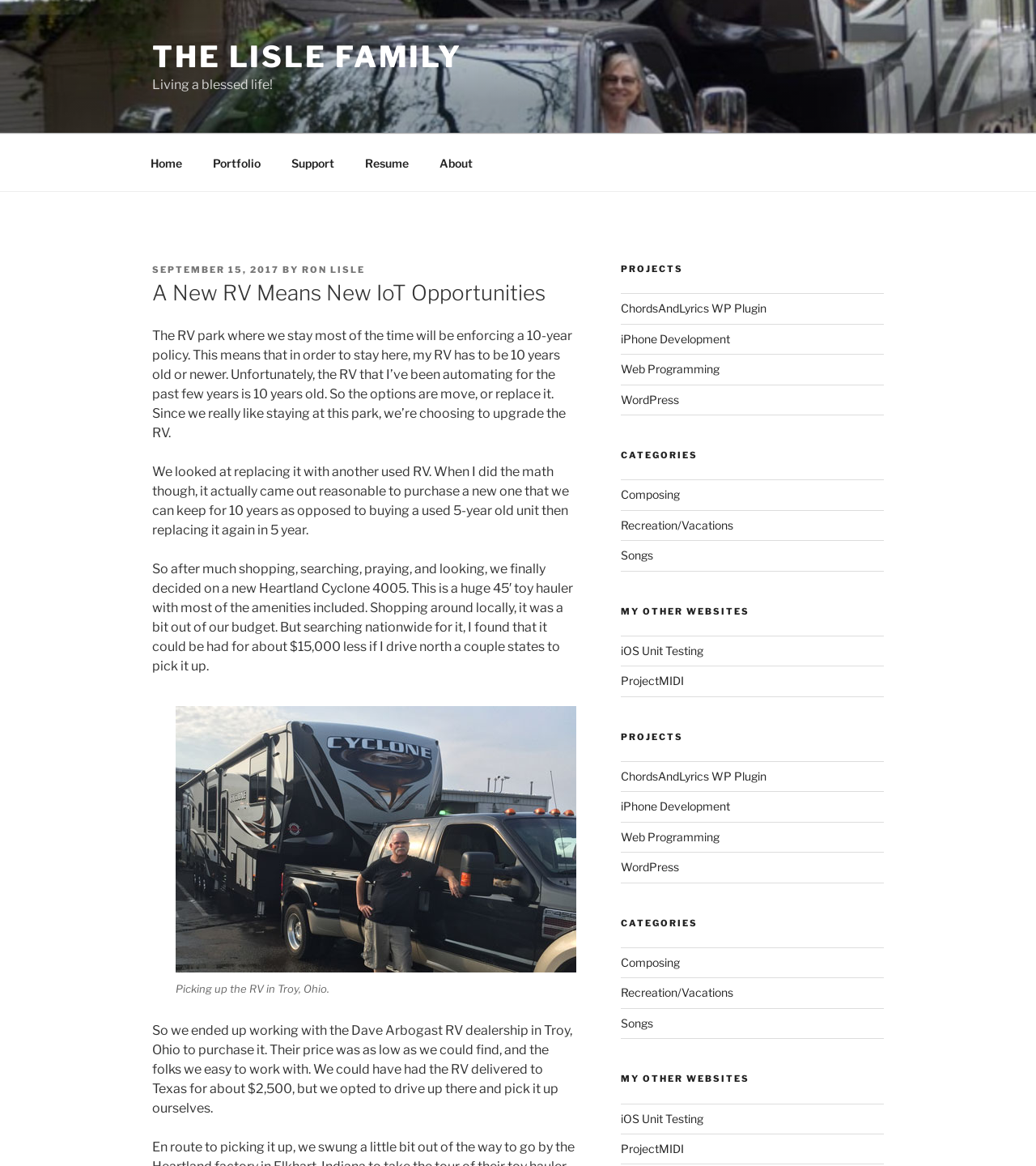Select the bounding box coordinates of the element I need to click to carry out the following instruction: "Read the blog post 'A New RV Means New IoT Opportunities'".

[0.147, 0.239, 0.556, 0.264]